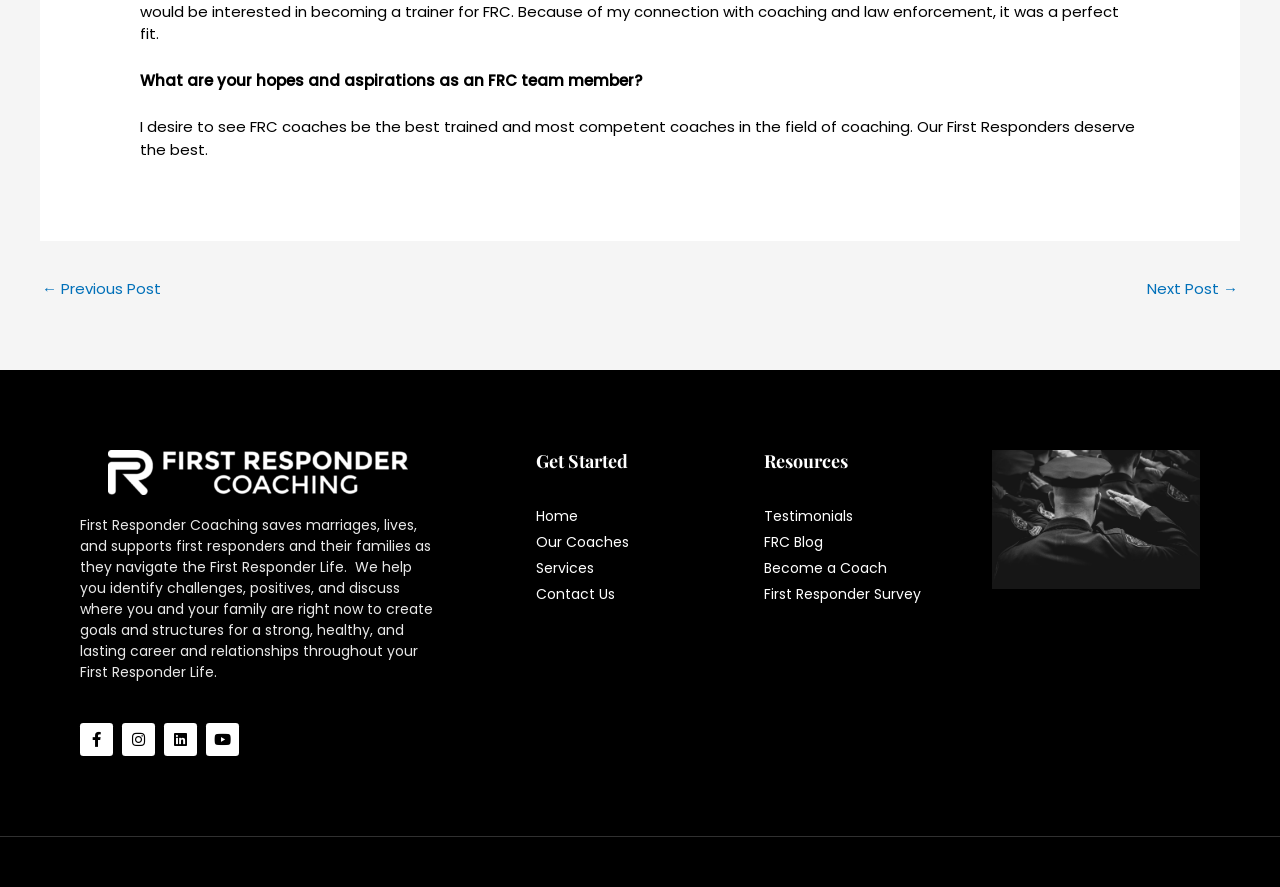Please identify the coordinates of the bounding box that should be clicked to fulfill this instruction: "Click on the 'Become a Coach' link".

[0.597, 0.629, 0.759, 0.653]